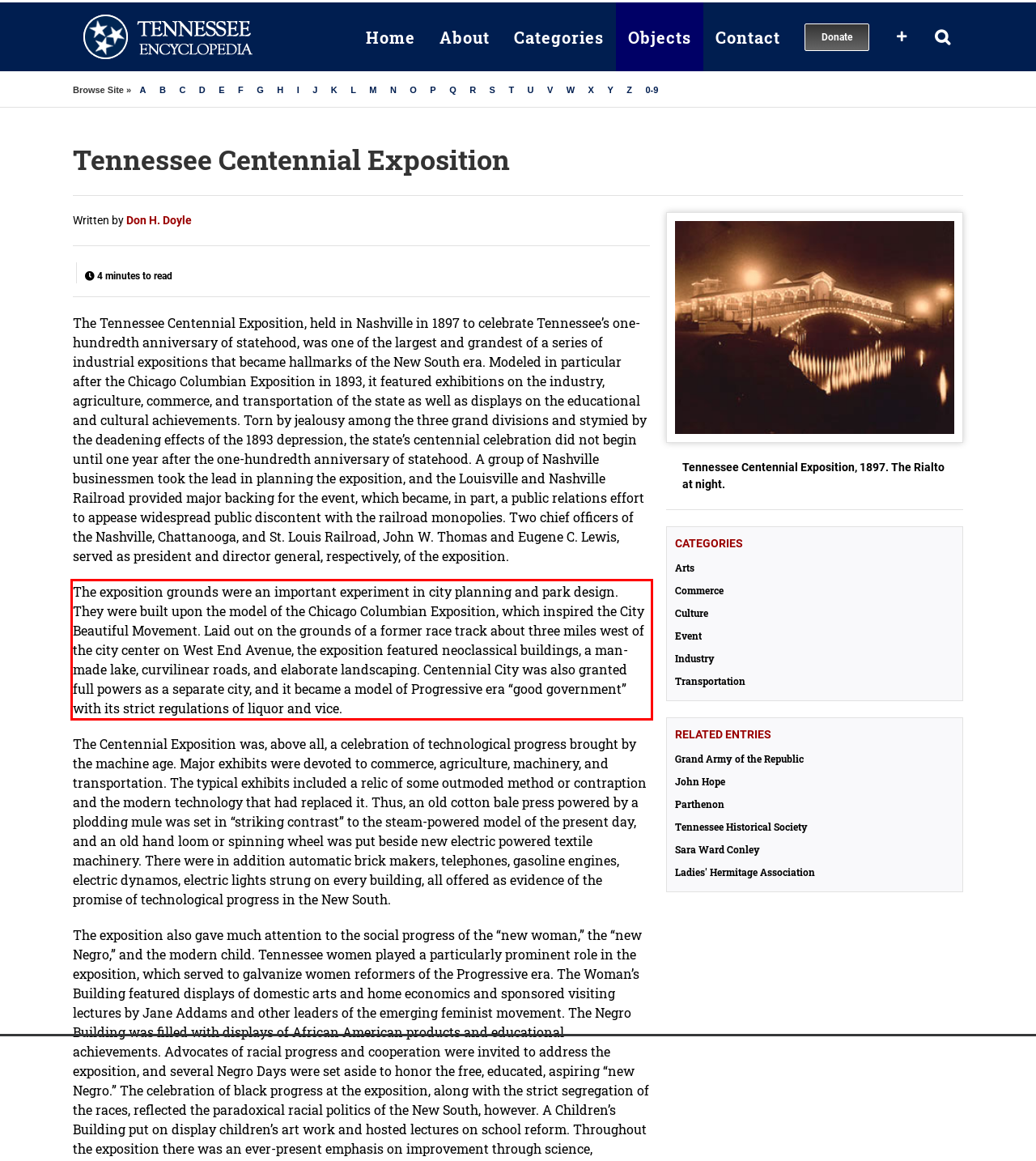Please extract the text content from the UI element enclosed by the red rectangle in the screenshot.

The exposition grounds were an important experiment in city planning and park design. They were built upon the model of the Chicago Columbian Exposition, which inspired the City Beautiful Movement. Laid out on the grounds of a former race track about three miles west of the city center on West End Avenue, the exposition featured neoclassical buildings, a man-made lake, curvilinear roads, and elaborate landscaping. Centennial City was also granted full powers as a separate city, and it became a model of Progressive era “good government” with its strict regulations of liquor and vice.